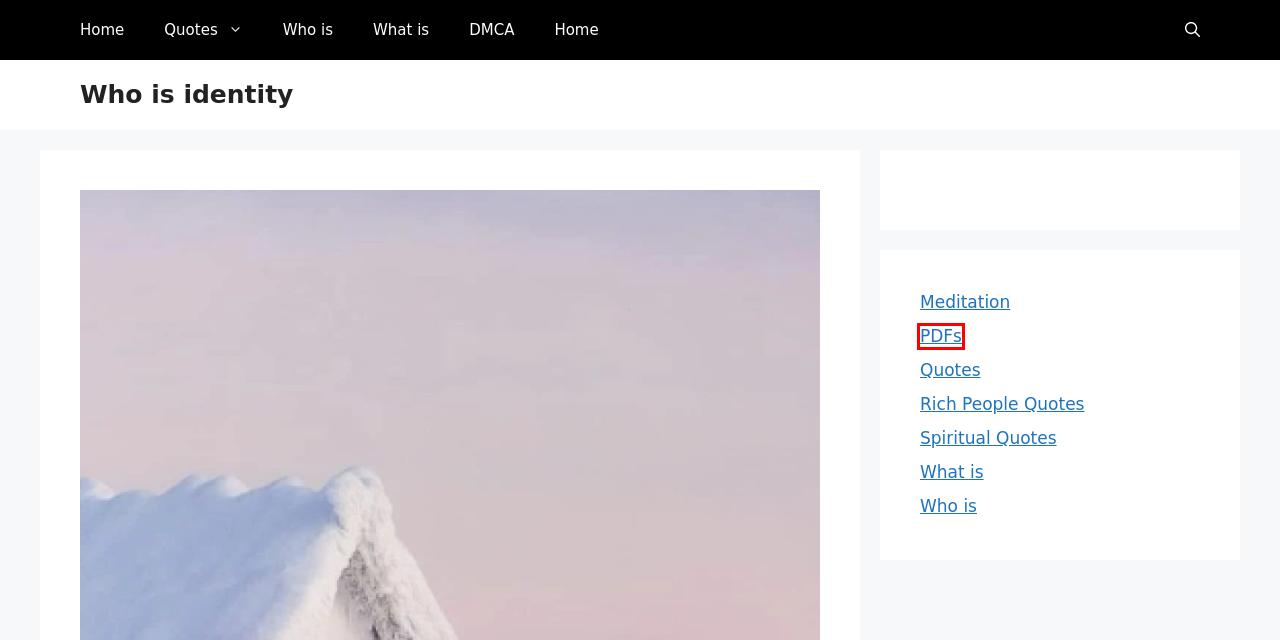After examining the screenshot of a webpage with a red bounding box, choose the most accurate webpage description that corresponds to the new page after clicking the element inside the red box. Here are the candidates:
A. What is Archives - Who is identity
B. PDFs Archives - Who is identity
C. Quotes Archives - Who is identity
D. Who is Archives - Who is identity
E. Home - Who is identity
F. Meditation Archives - Who is identity
G. Contemporary Archives - Who is identity
H. DMCA - Who is identity

B